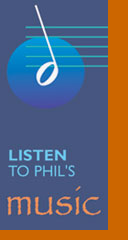Analyze the image and describe all key details you can observe.

The image prominently features a musical note on a vibrant blue background, accompanied by a playful and inviting composition. Above the musical note, the text reads, "LISTEN TO PHIL'S," while below, the word "music" is styled in a flowing, artistic font. This design encourages visitors to engage with Phil Porter's musical creations, reflecting his artistic versatility as showcased on his webpage. The overall aesthetic blends creativity and accessibility, inviting exploration of his musical works.